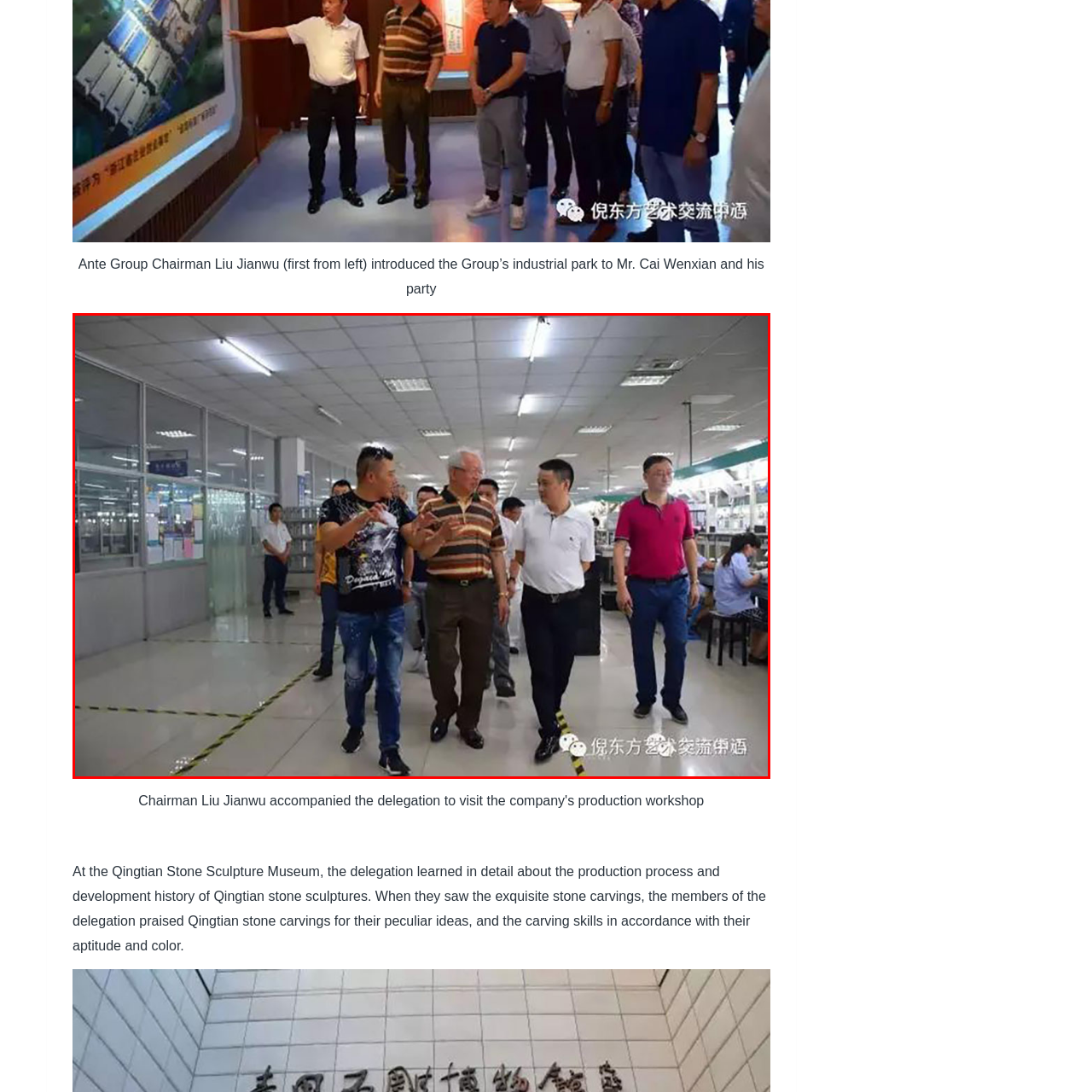What type of lighting is used in the facility?
Review the image inside the red bounding box and give a detailed answer.

The modern interior of the facility is characterized by bright fluorescent lighting, which is evident in the background of the image.